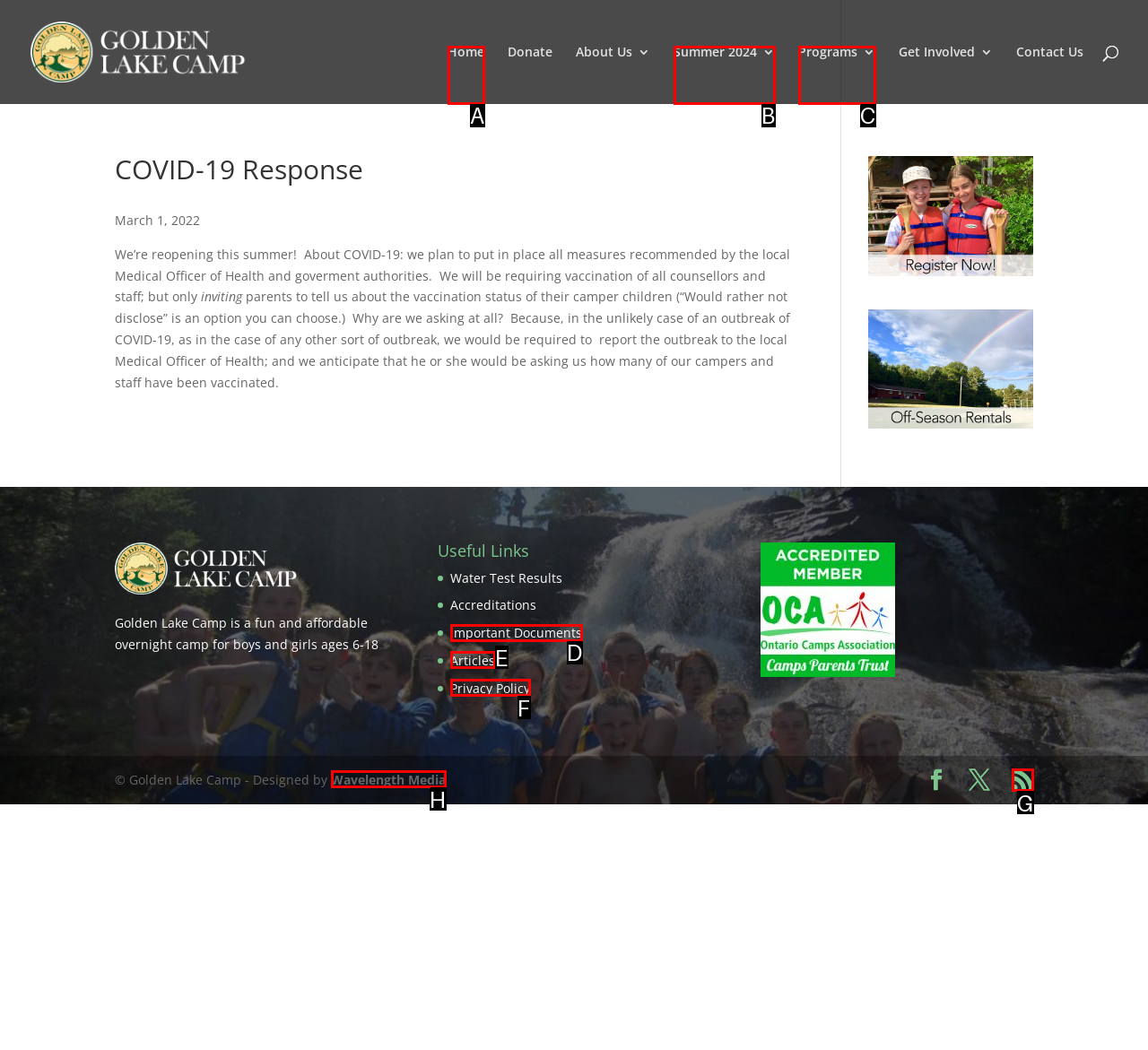Select the letter that corresponds to this element description: Important Documents
Answer with the letter of the correct option directly.

D